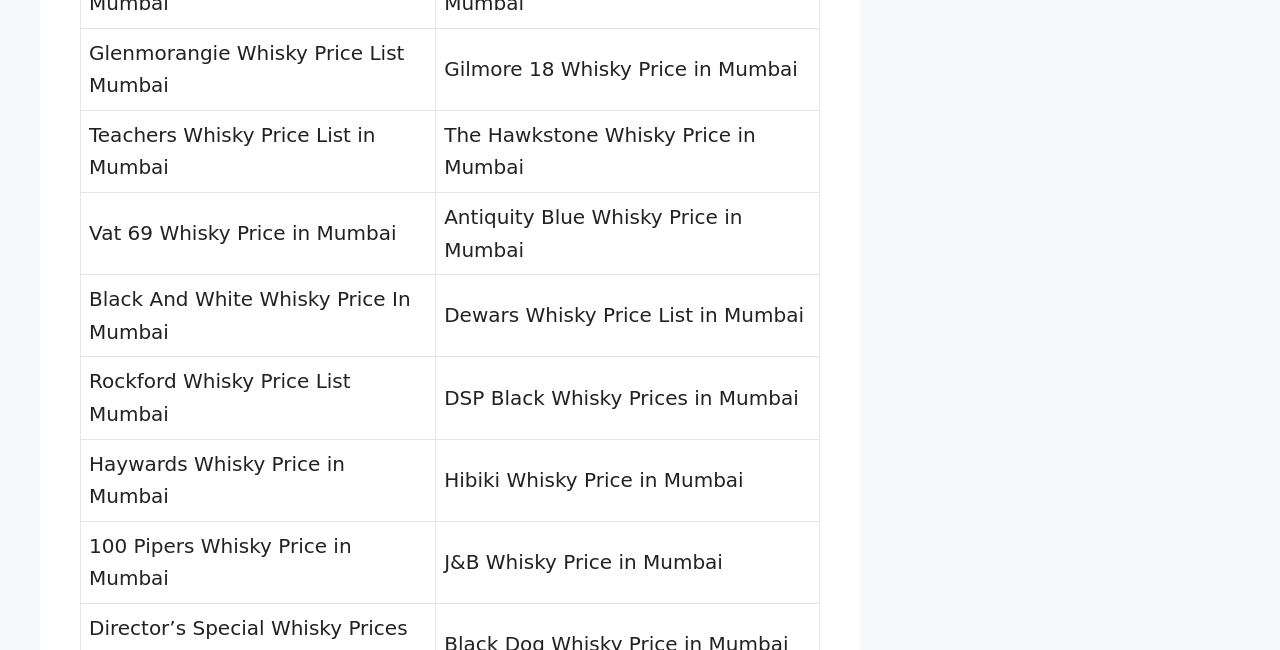Please pinpoint the bounding box coordinates for the region I should click to adhere to this instruction: "View Glenmorangie Whisky Price List Mumbai".

[0.07, 0.062, 0.316, 0.149]